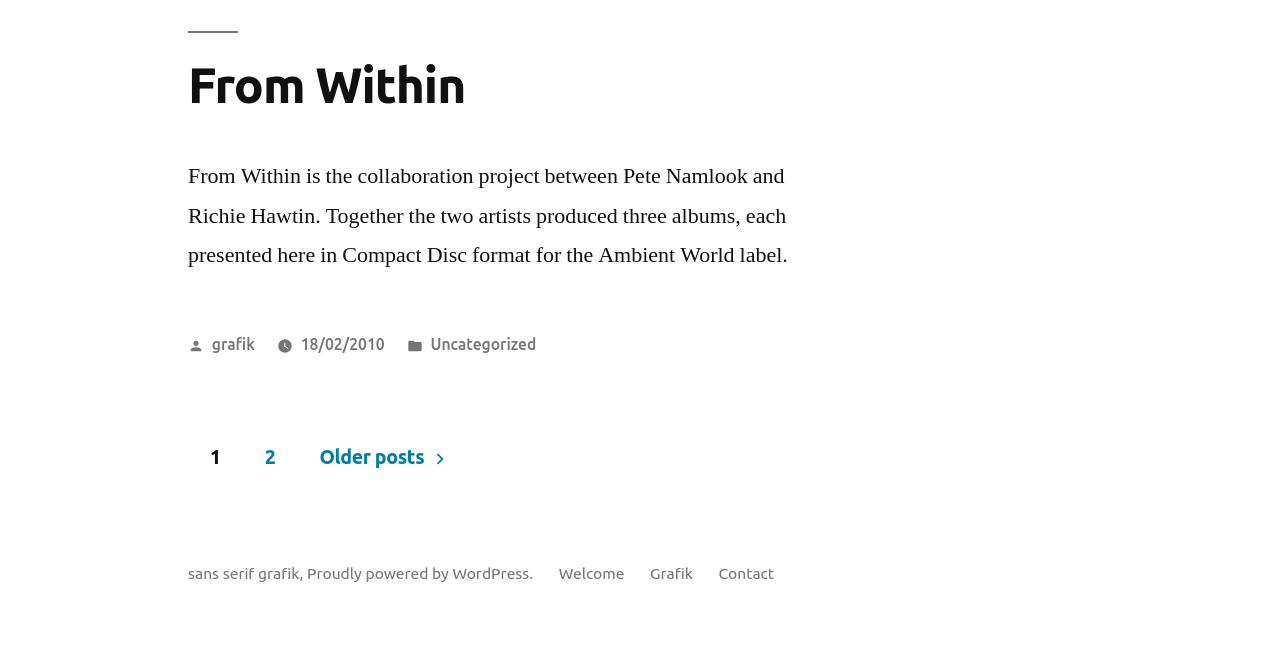Please identify the bounding box coordinates of the area that needs to be clicked to follow this instruction: "Click on the 'From Within' link".

[0.147, 0.087, 0.364, 0.171]